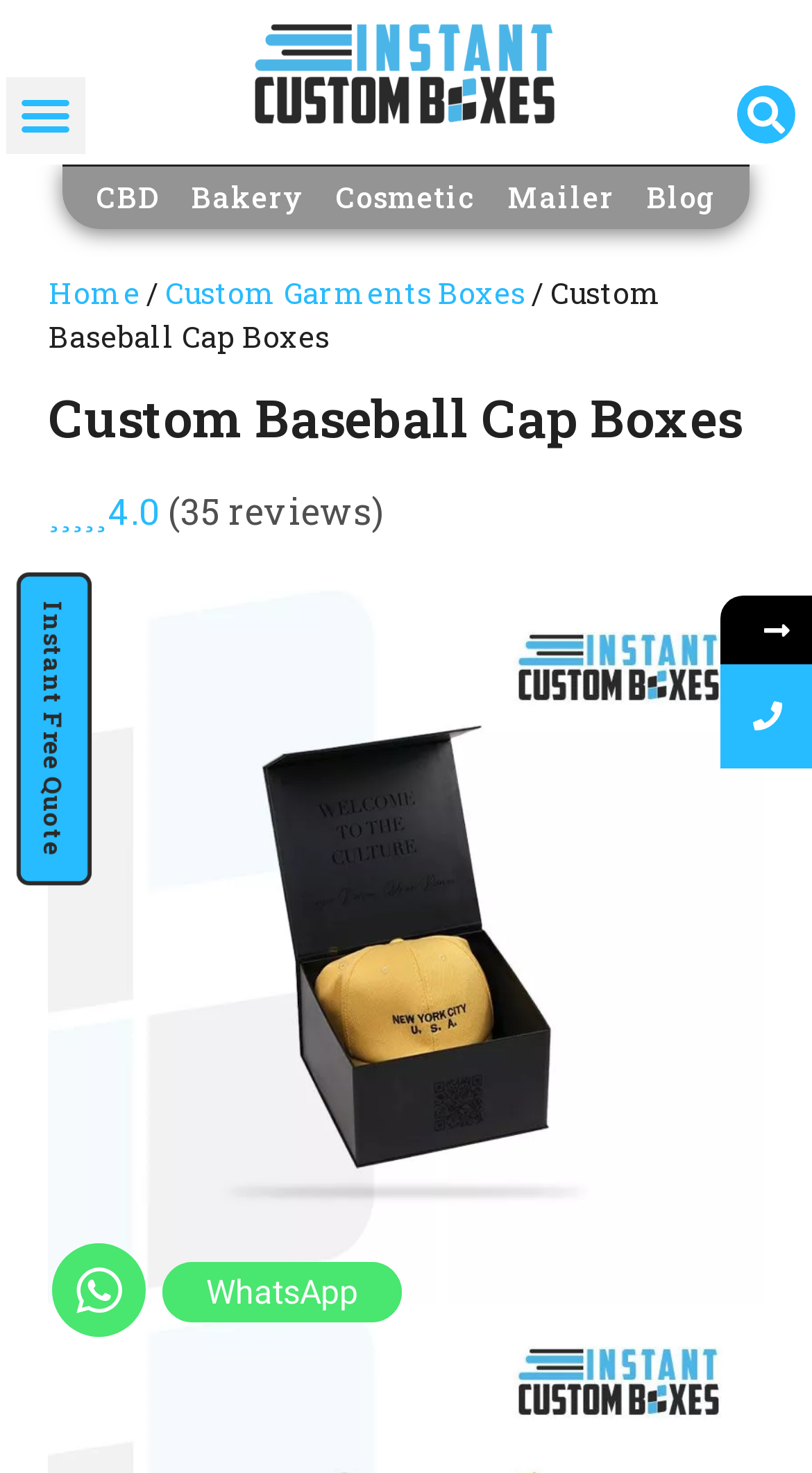Given the element description, predict the bounding box coordinates in the format (top-left x, top-left y, bottom-right x, bottom-right y). Make sure all values are between 0 and 1. Here is the element description: Custom Garments Boxes

[0.204, 0.186, 0.647, 0.213]